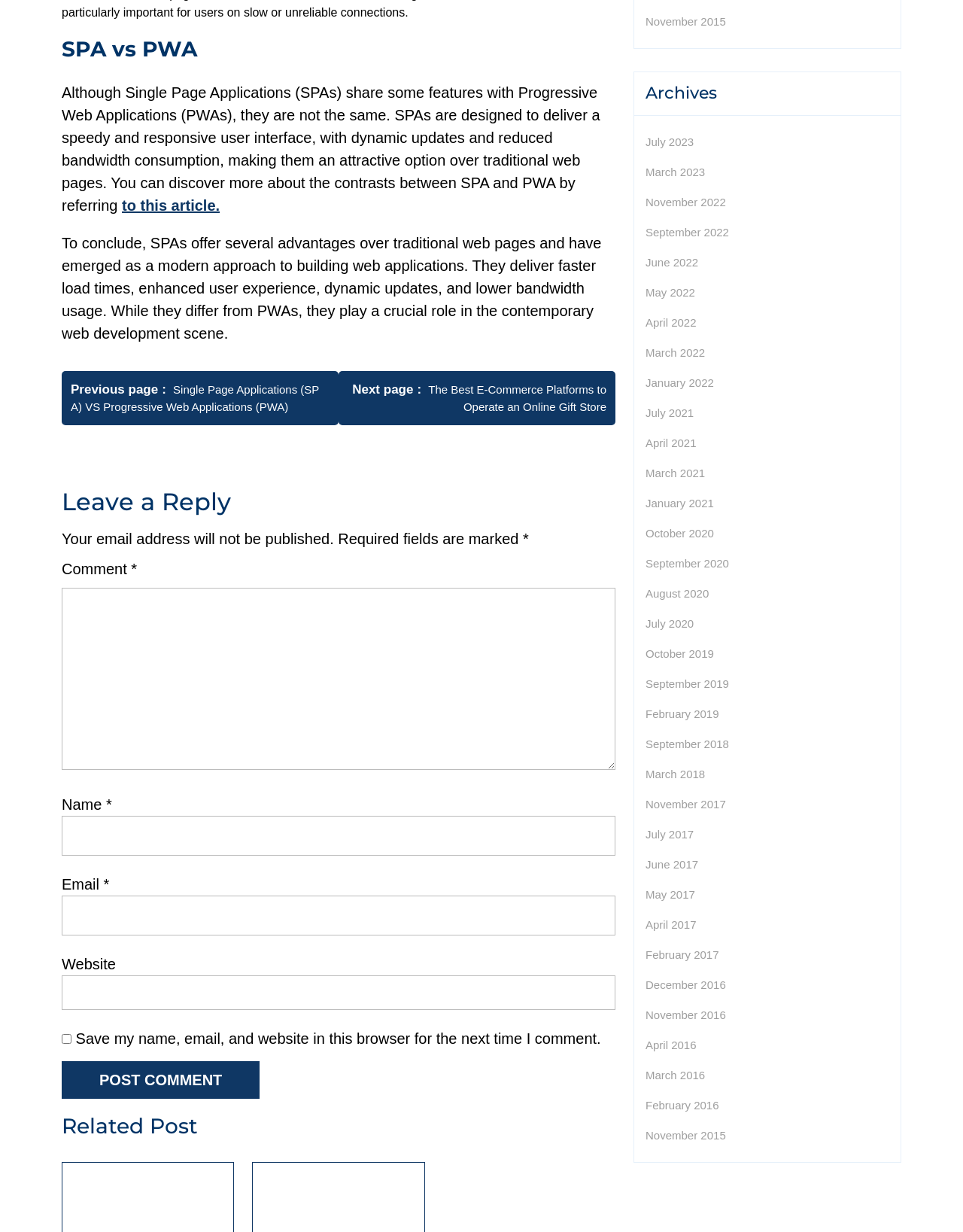Answer this question in one word or a short phrase: How many months are listed in the 'Archives' section?

24